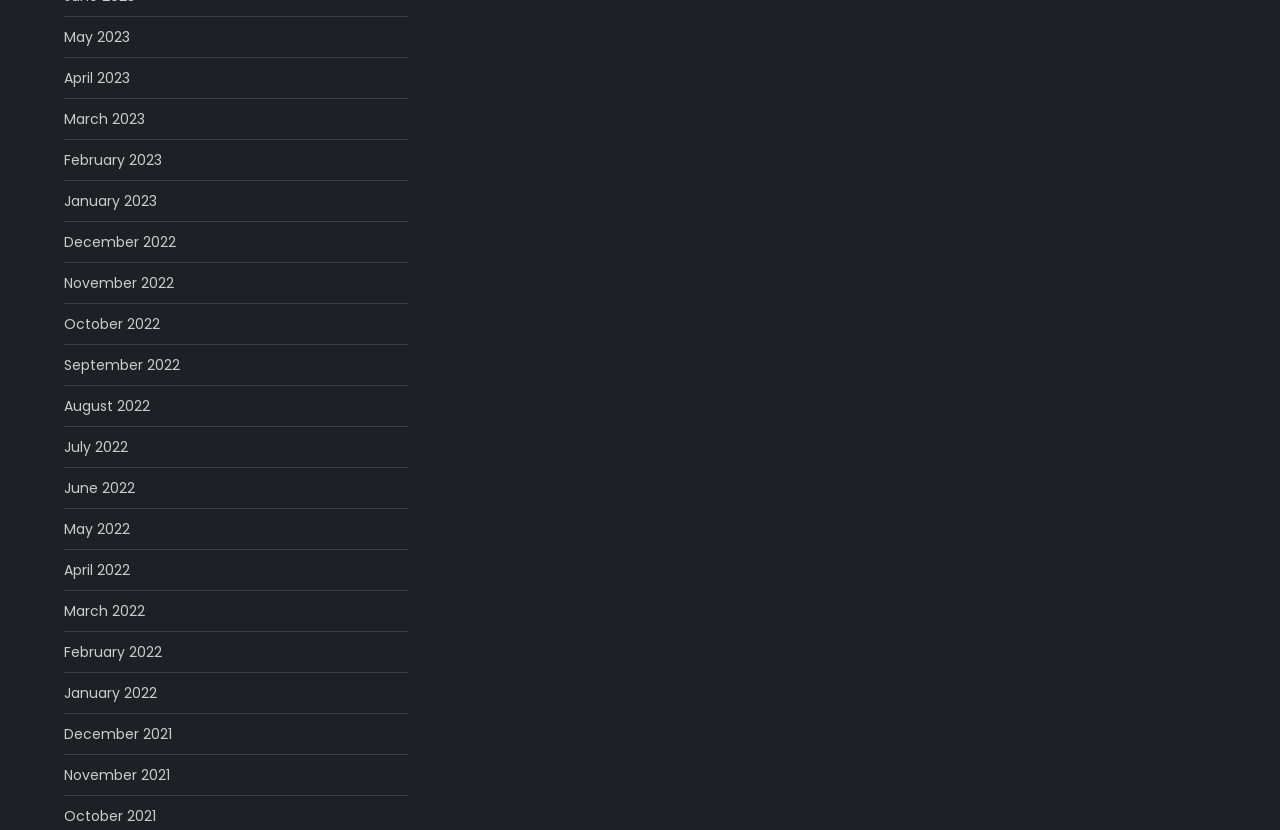How many months are listed in 2022?
From the screenshot, provide a brief answer in one word or phrase.

12